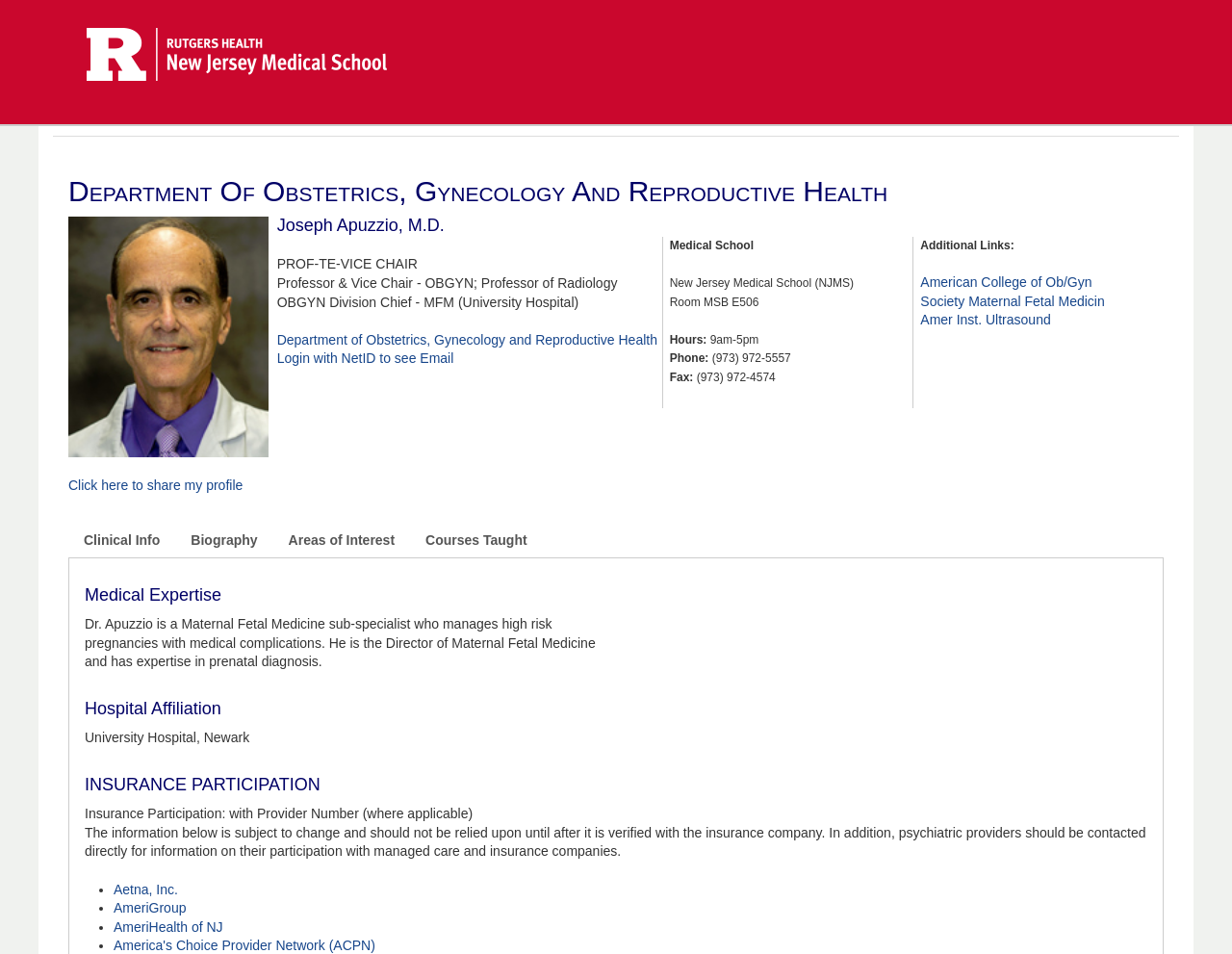What hospital is Joseph Apuzzio affiliated with?
Look at the image and construct a detailed response to the question.

The webpage lists Joseph Apuzzio's hospital affiliation as 'University Hospital, Newark', which is part of his profile information.